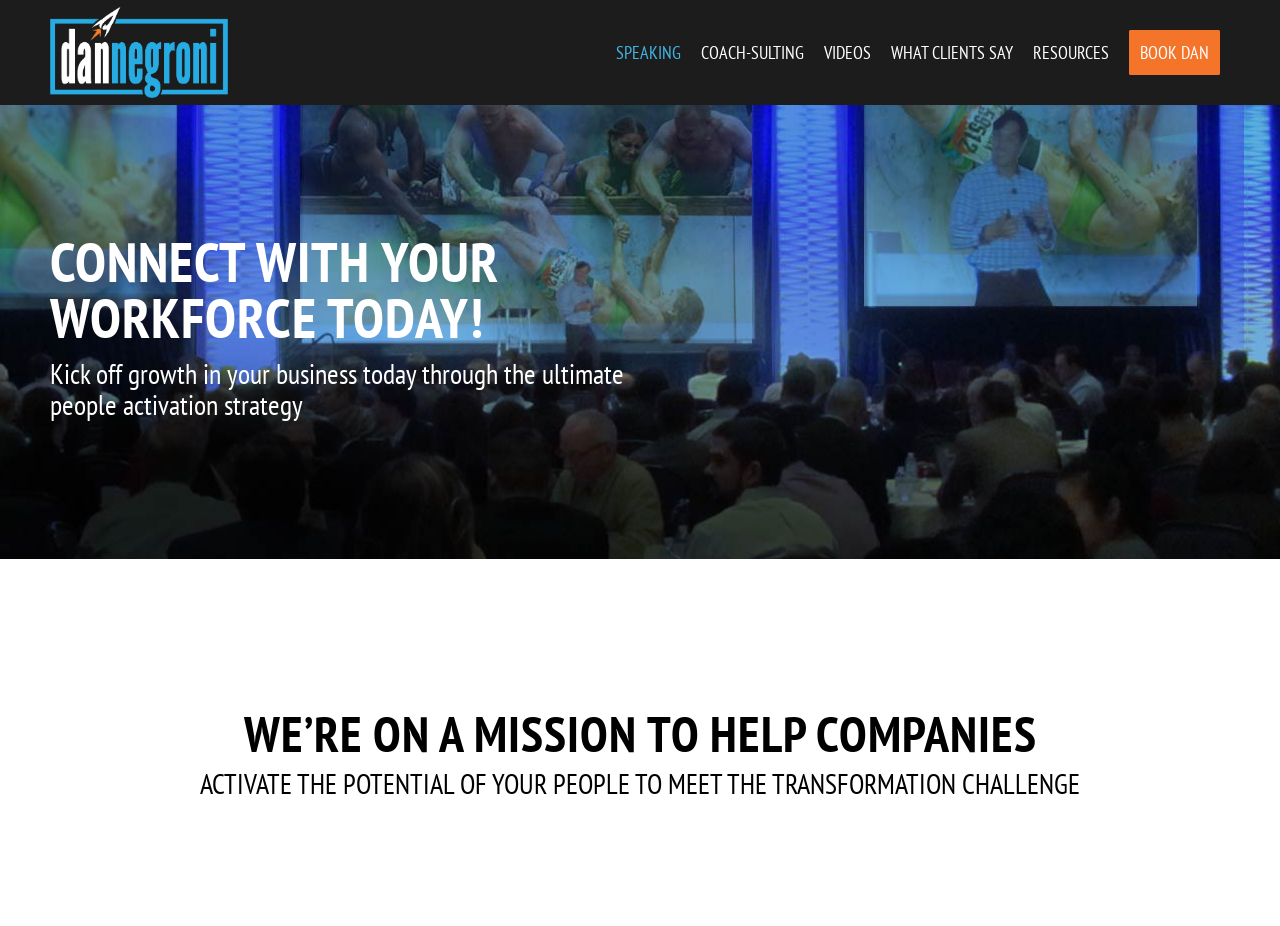Identify and provide the text of the main header on the webpage.

CONNECT WITH YOUR WORKFORCE TODAY!